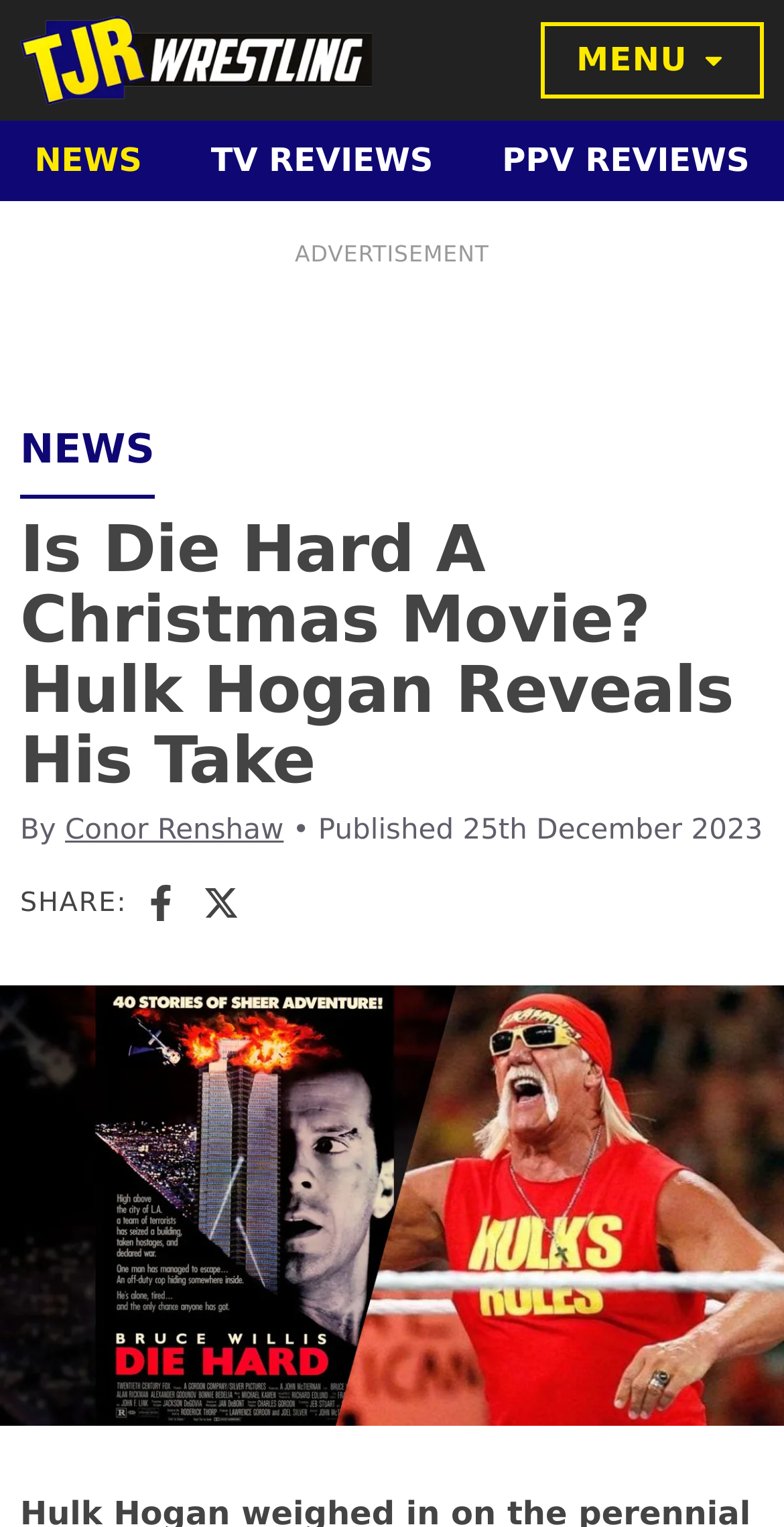Please identify the bounding box coordinates of the clickable element to fulfill the following instruction: "Go back to Research Divisions". The coordinates should be four float numbers between 0 and 1, i.e., [left, top, right, bottom].

None